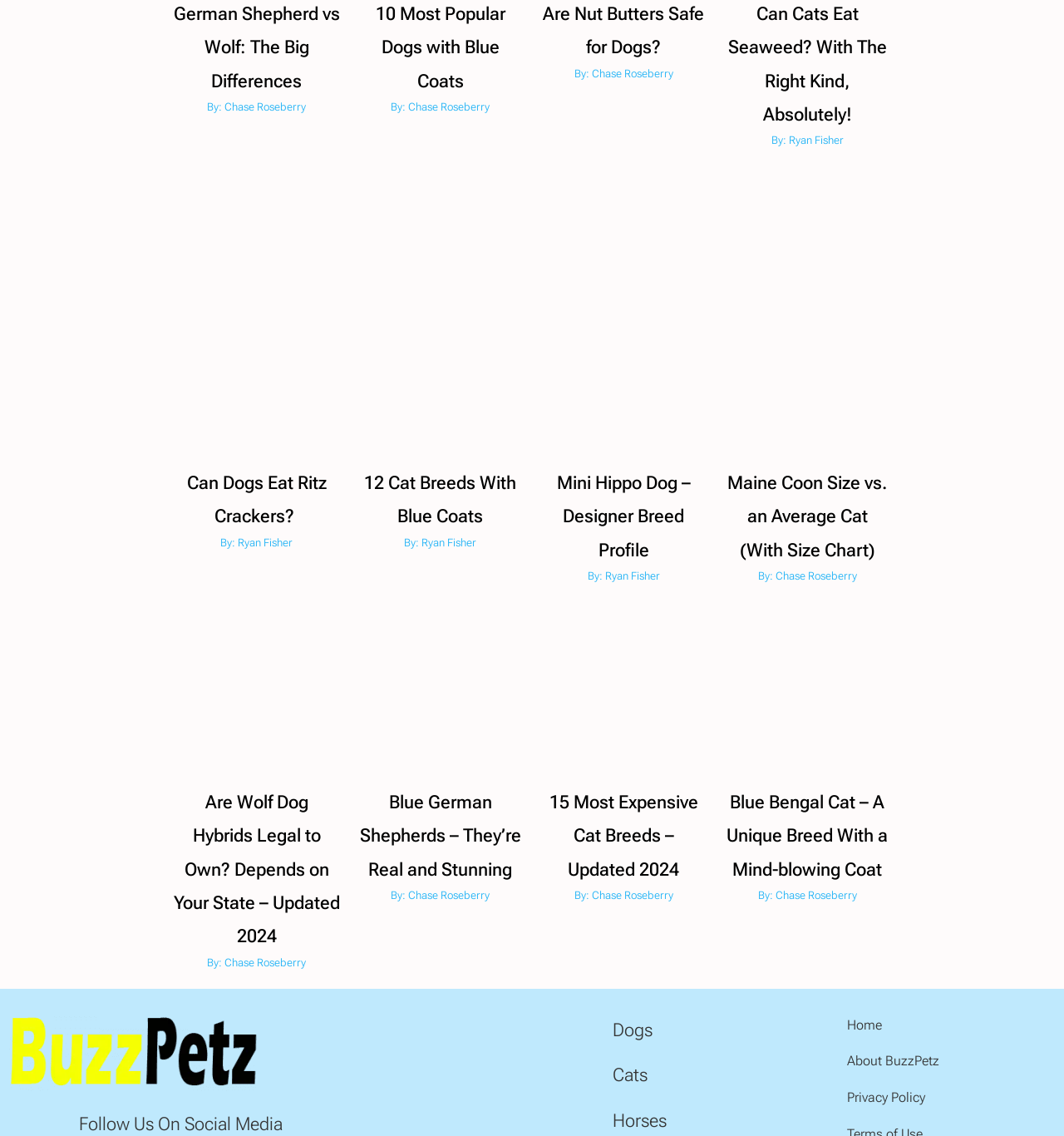What are the main categories on the website?
Use the image to answer the question with a single word or phrase.

Dogs and Cats